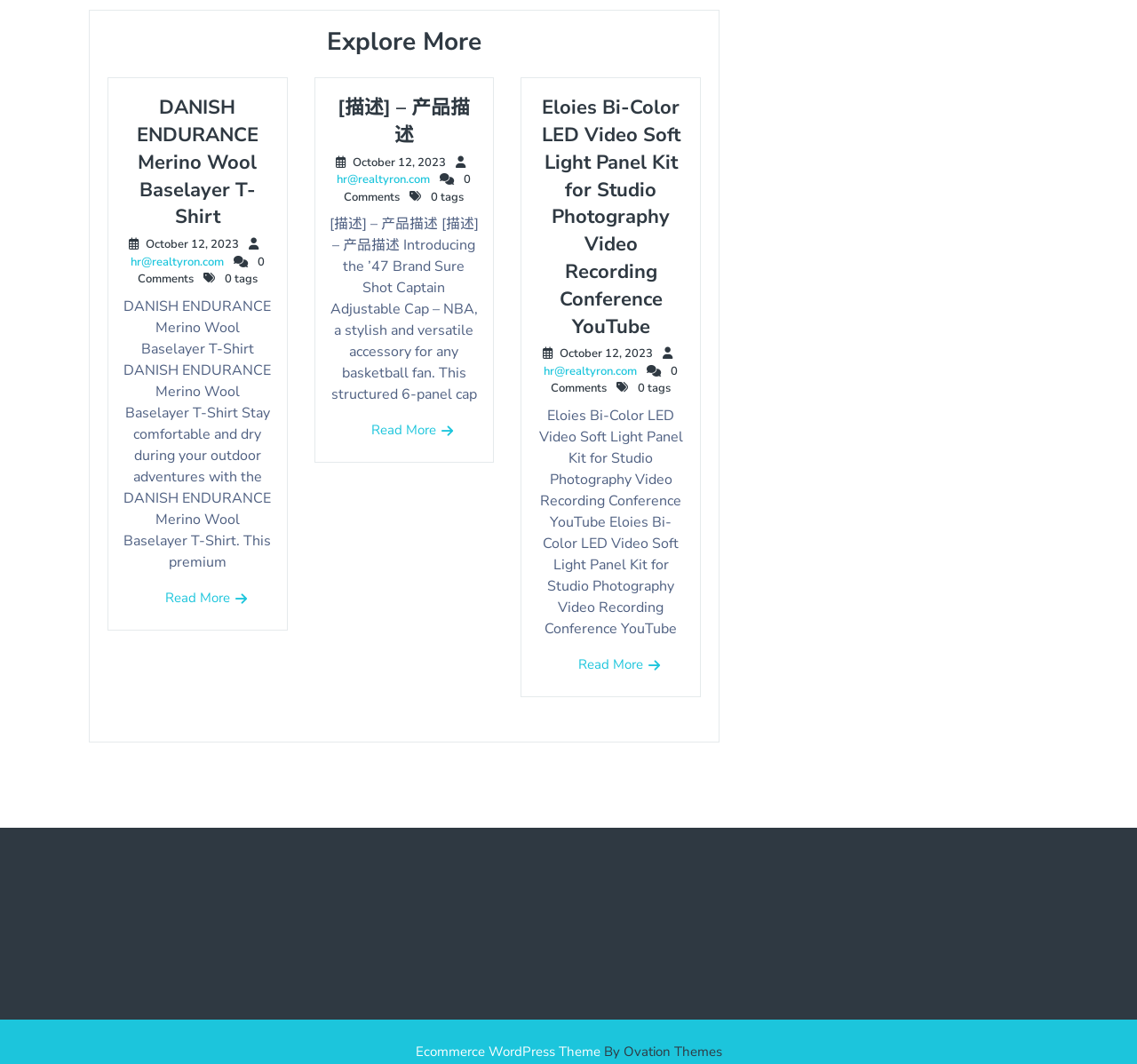Identify the bounding box coordinates for the UI element described as follows: "[描述] – 产品描述". Ensure the coordinates are four float numbers between 0 and 1, formatted as [left, top, right, bottom].

[0.297, 0.089, 0.414, 0.139]